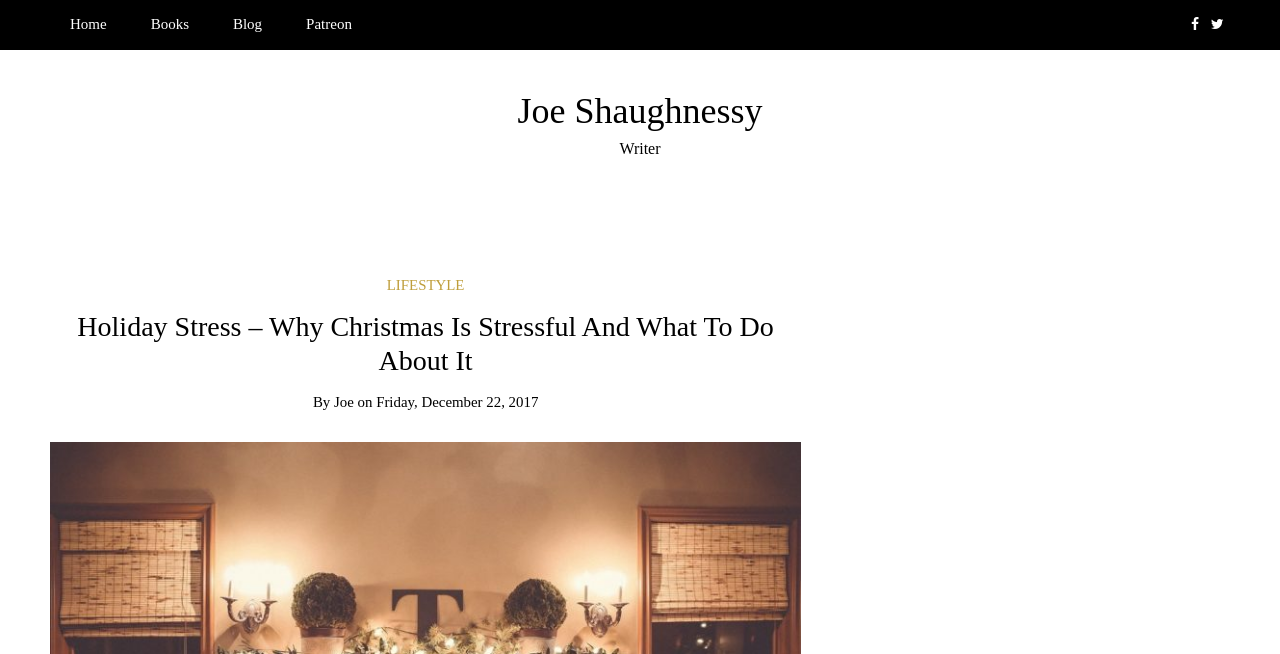Please identify the bounding box coordinates of the area I need to click to accomplish the following instruction: "read about lifestyle".

[0.302, 0.424, 0.363, 0.448]